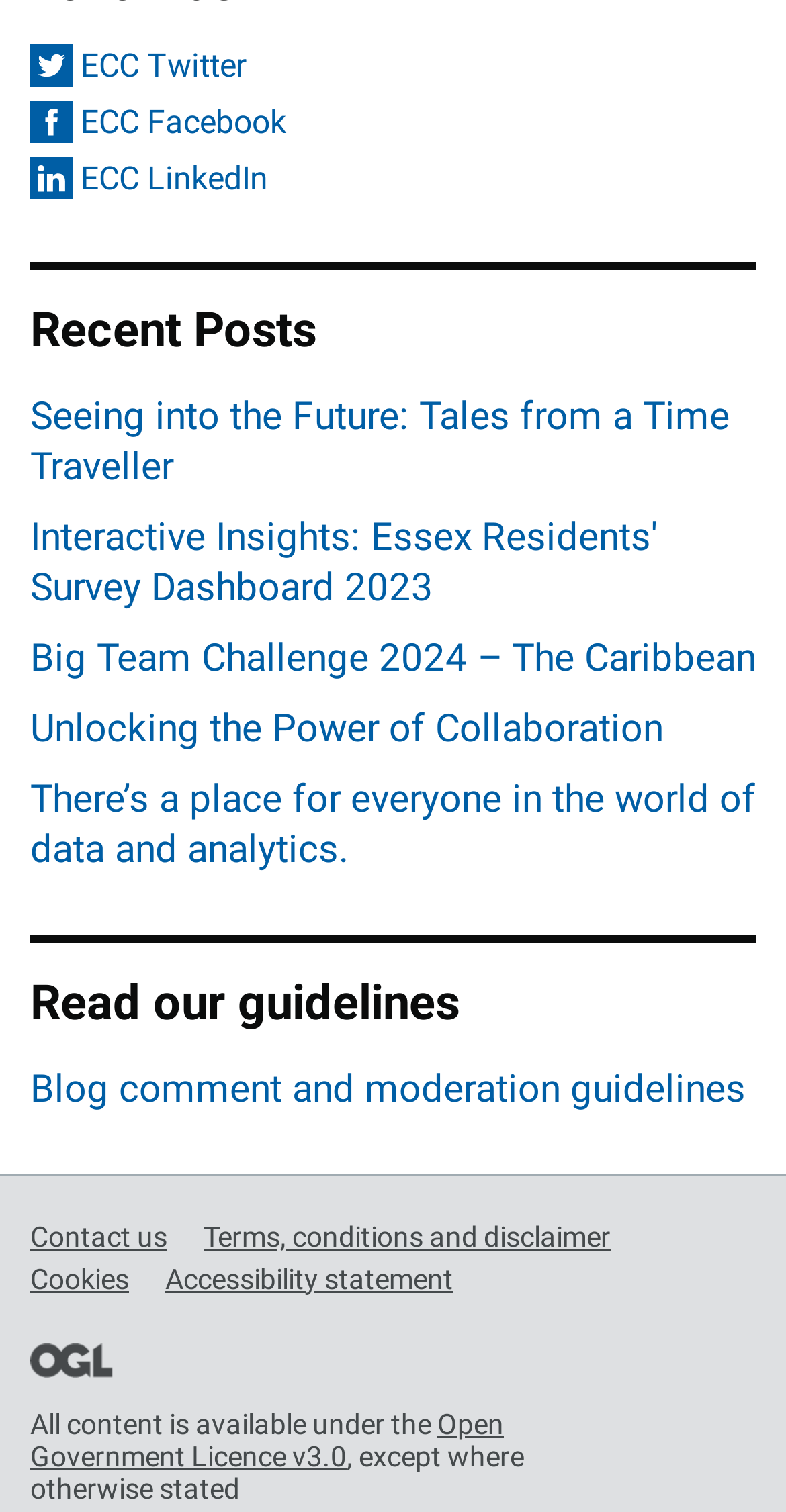How many links are there at the bottom of the webpage?
Please give a detailed and thorough answer to the question, covering all relevant points.

There are six links at the bottom of the webpage, which are 'Contact us', 'Terms, conditions and disclaimer', 'Cookies', 'Accessibility statement', 'Open Government Licence', and 'Open Government Licence v3.0'.